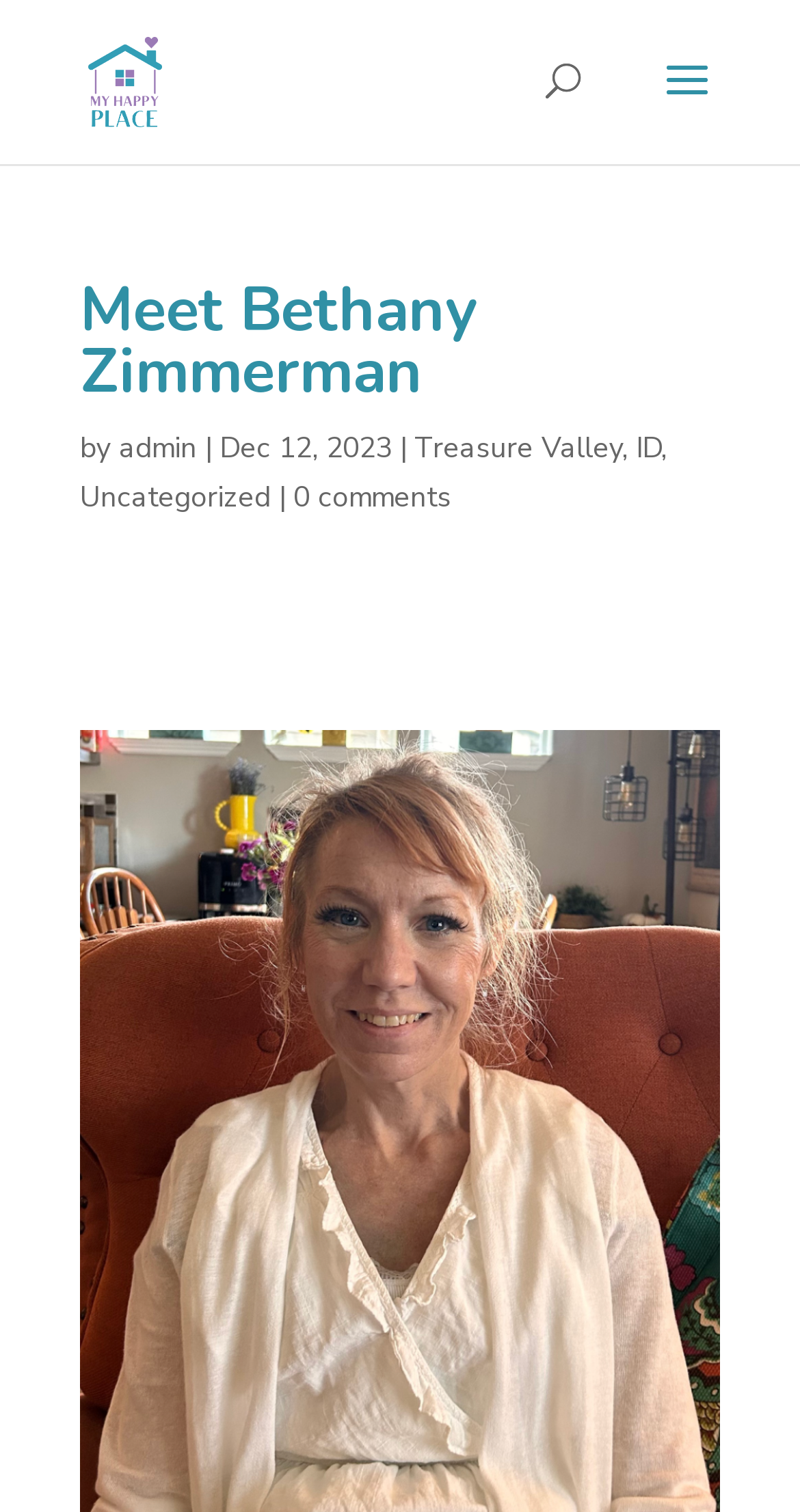Given the element description 0 comments, specify the bounding box coordinates of the corresponding UI element in the format (top-left x, top-left y, bottom-right x, bottom-right y). All values must be between 0 and 1.

[0.367, 0.316, 0.564, 0.341]